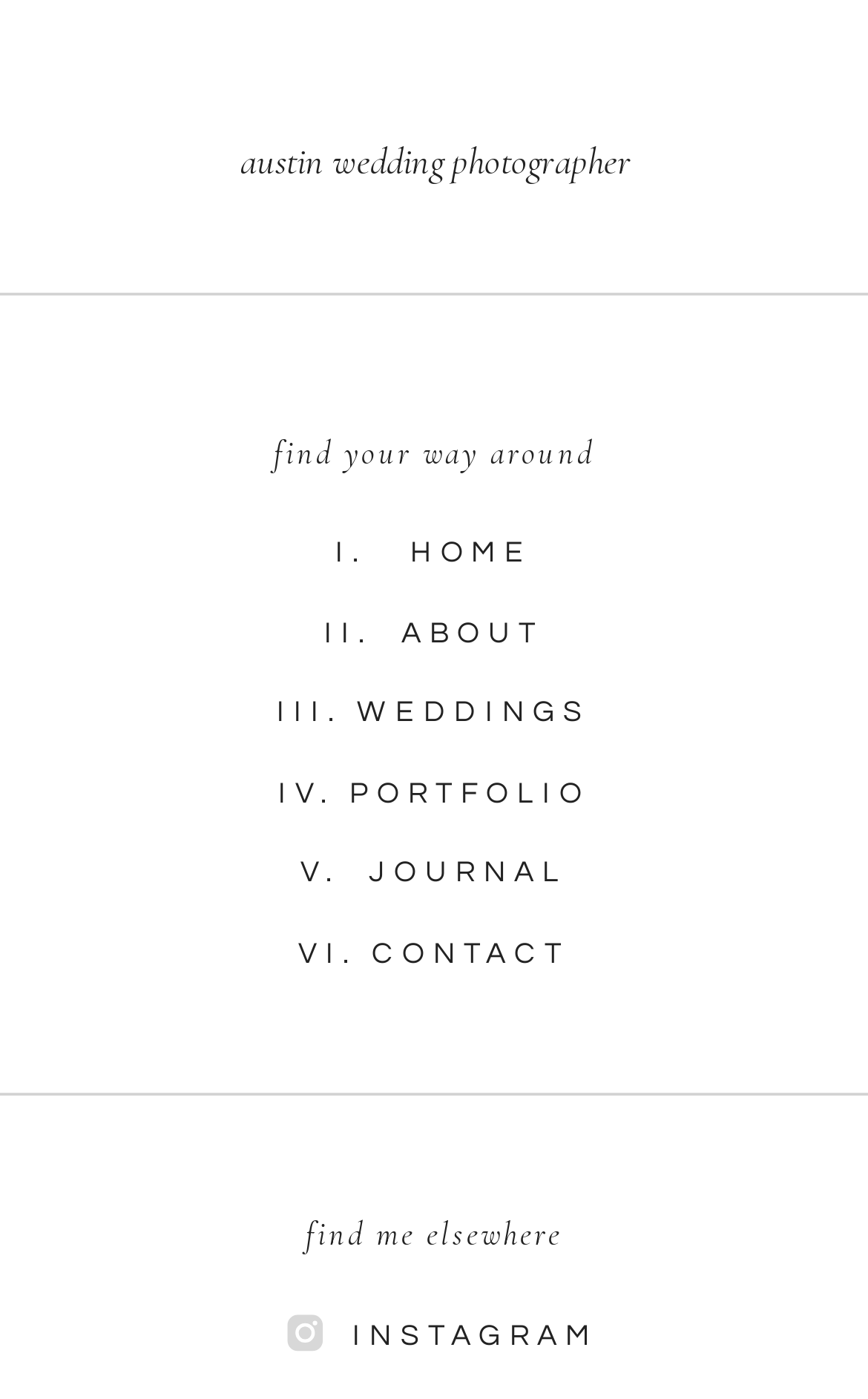Based on the element description, predict the bounding box coordinates (top-left x, top-left y, bottom-right x, bottom-right y) for the UI element in the screenshot: aria-label="Back to top"

None